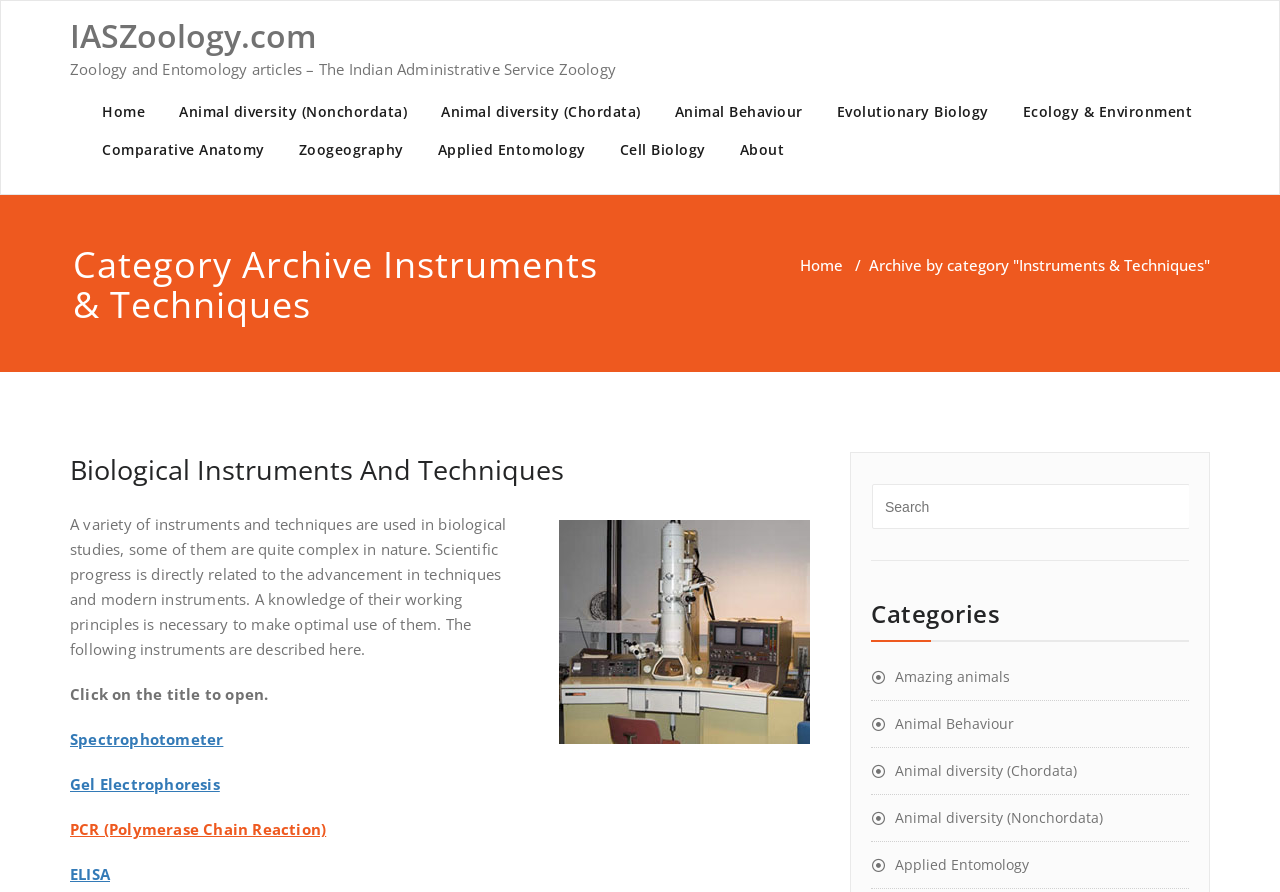Find the bounding box coordinates of the area to click in order to follow the instruction: "go to IASZoology.com".

[0.055, 0.017, 0.248, 0.064]